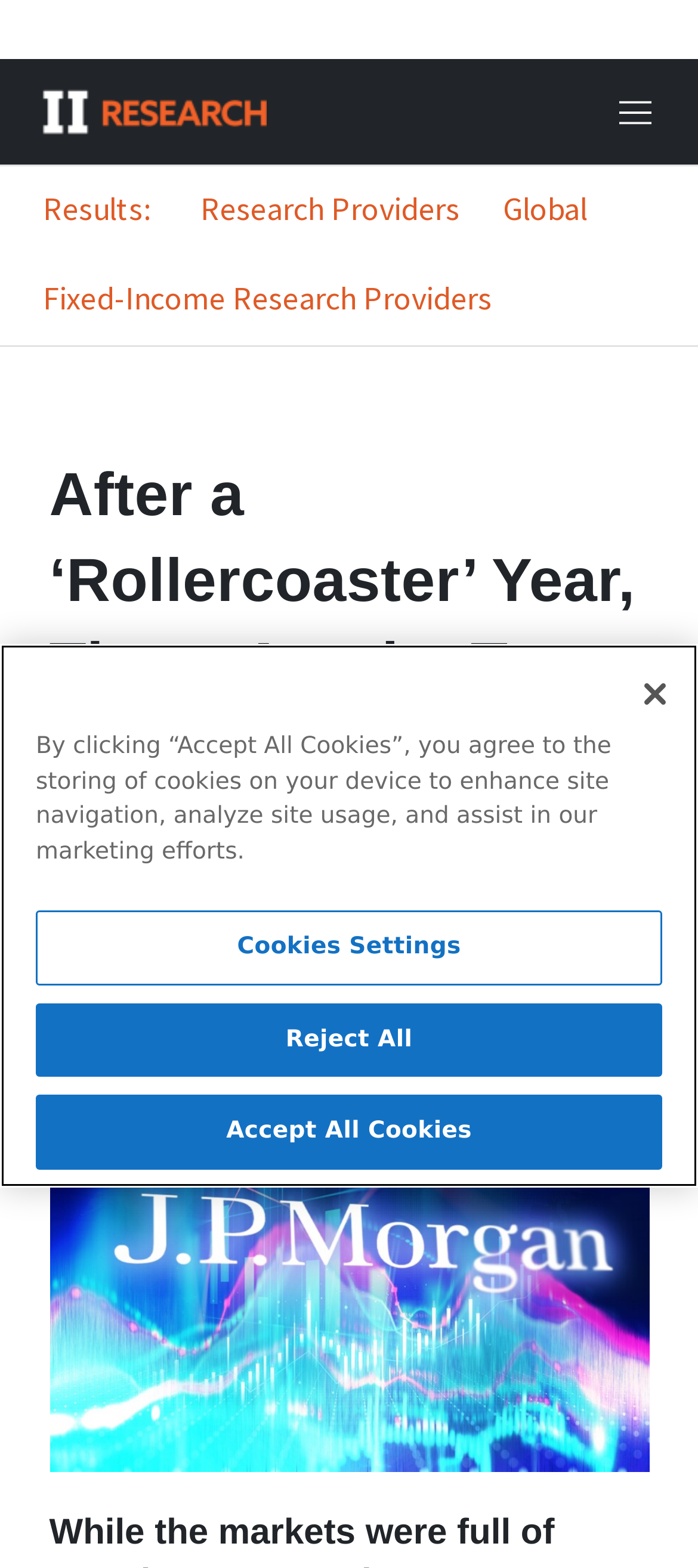Illustrate the webpage with a detailed description.

The webpage is an article page from II Research, with a title "After a ‘Rollercoaster’ Year, These Are the Top Global Fixed-Income Research Providers". At the top left, there is a link to the home page accompanied by the II Research logo. On the top right, there is a menu button. 

Below the top section, there are three links: "Results:", "Research Providers", and "Global Fixed-Income Research Providers". The third link is a subheading that leads to the main content of the article. 

The main content starts with a heading that repeats the title of the article. Below the heading, there is a link to the author, Alexandra DeLuca, and a date, November 30, 2023. Further down, there is a link to "Show more sharing options" accompanied by an image. 

The main content of the article is accompanied by a figure, which is an image related to JPMorgan research. 

At the bottom of the page, there is a privacy section with a modal dialog. The dialog has a description of how cookies are used on the site and provides buttons to manage cookie settings, including "Cookies Settings", "Reject All", and "Accept All Cookies". There is also a "Close" button to dismiss the dialog.